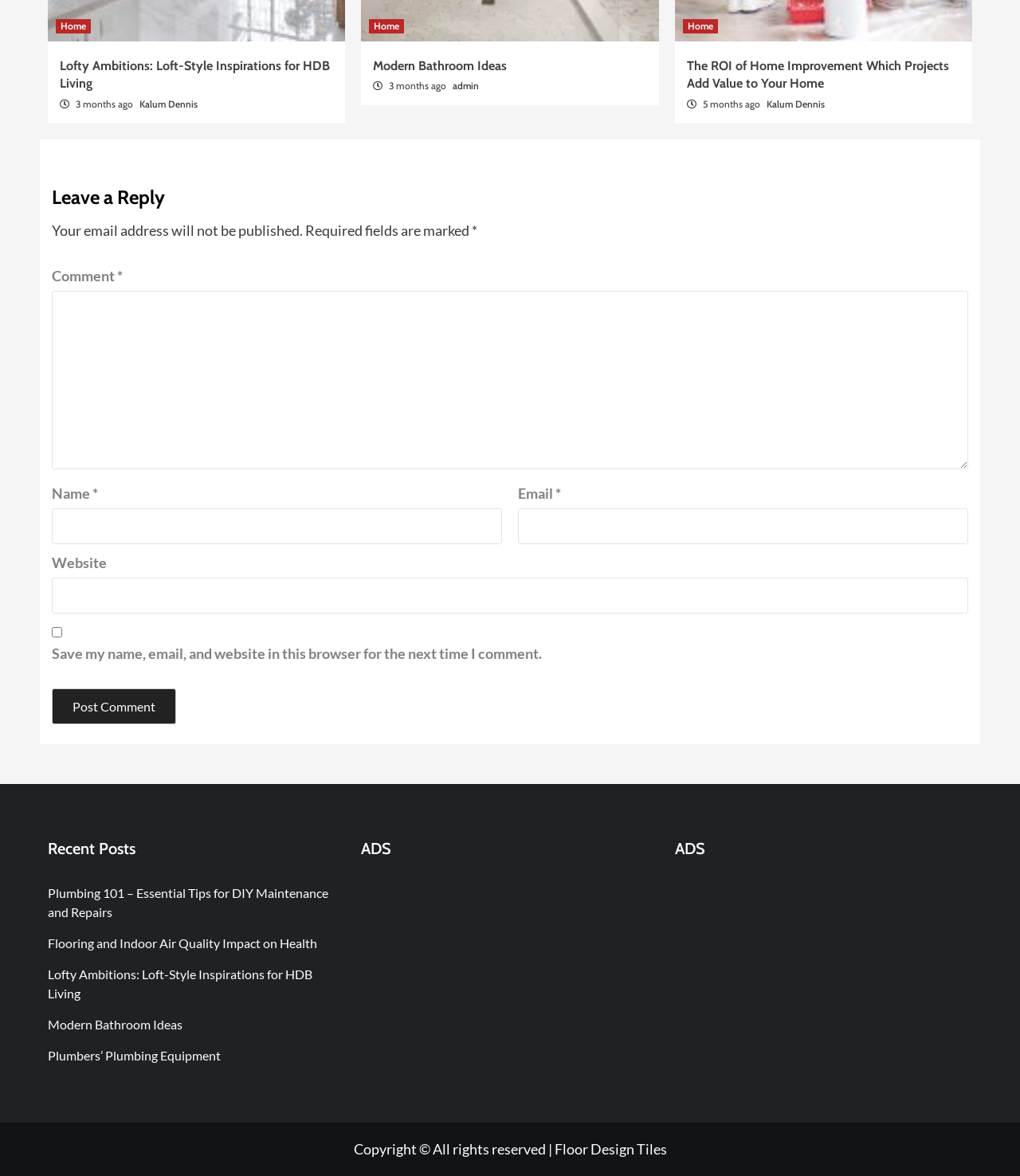Please specify the bounding box coordinates of the clickable region necessary for completing the following instruction: "Click on the 'Post Comment' button". The coordinates must consist of four float numbers between 0 and 1, i.e., [left, top, right, bottom].

[0.051, 0.585, 0.173, 0.616]